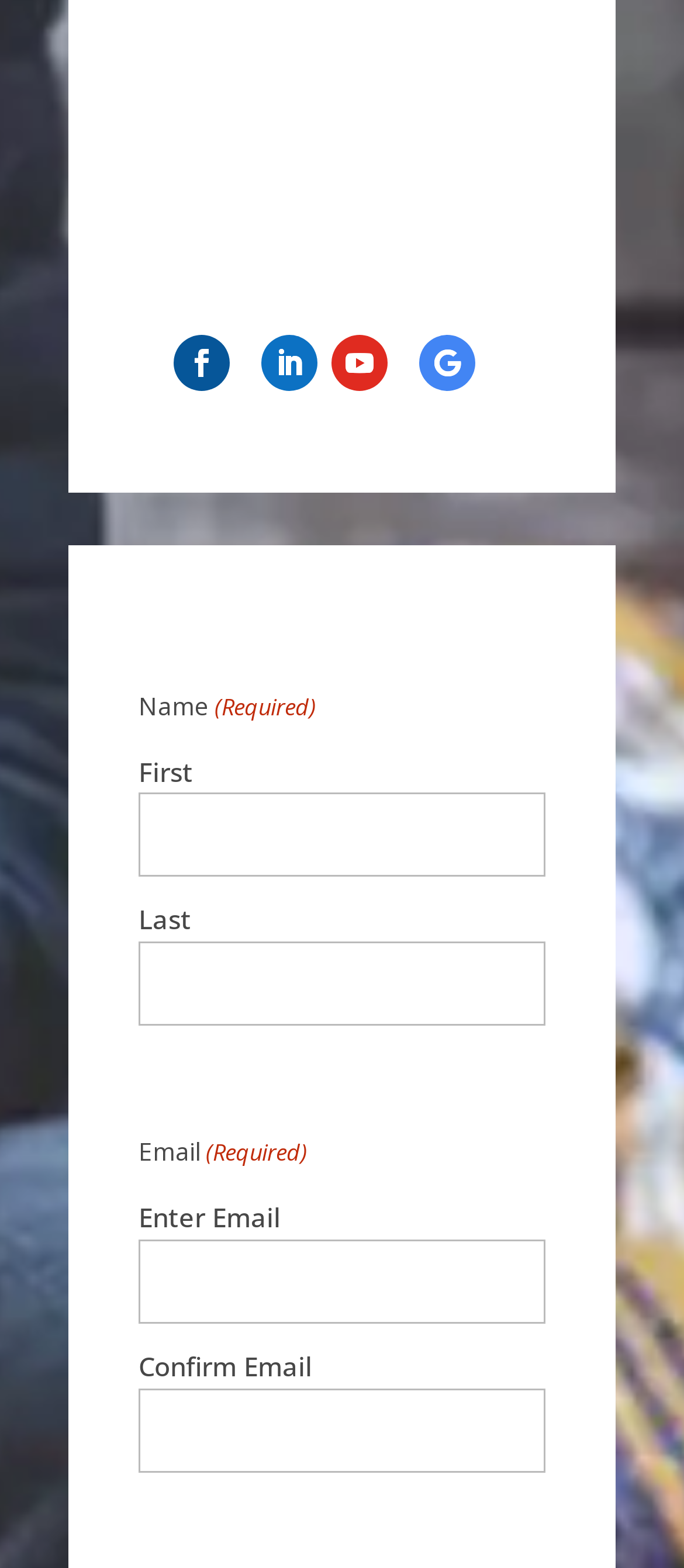Could you find the bounding box coordinates of the clickable area to complete this instruction: "Click the first name input field"?

[0.203, 0.506, 0.797, 0.56]